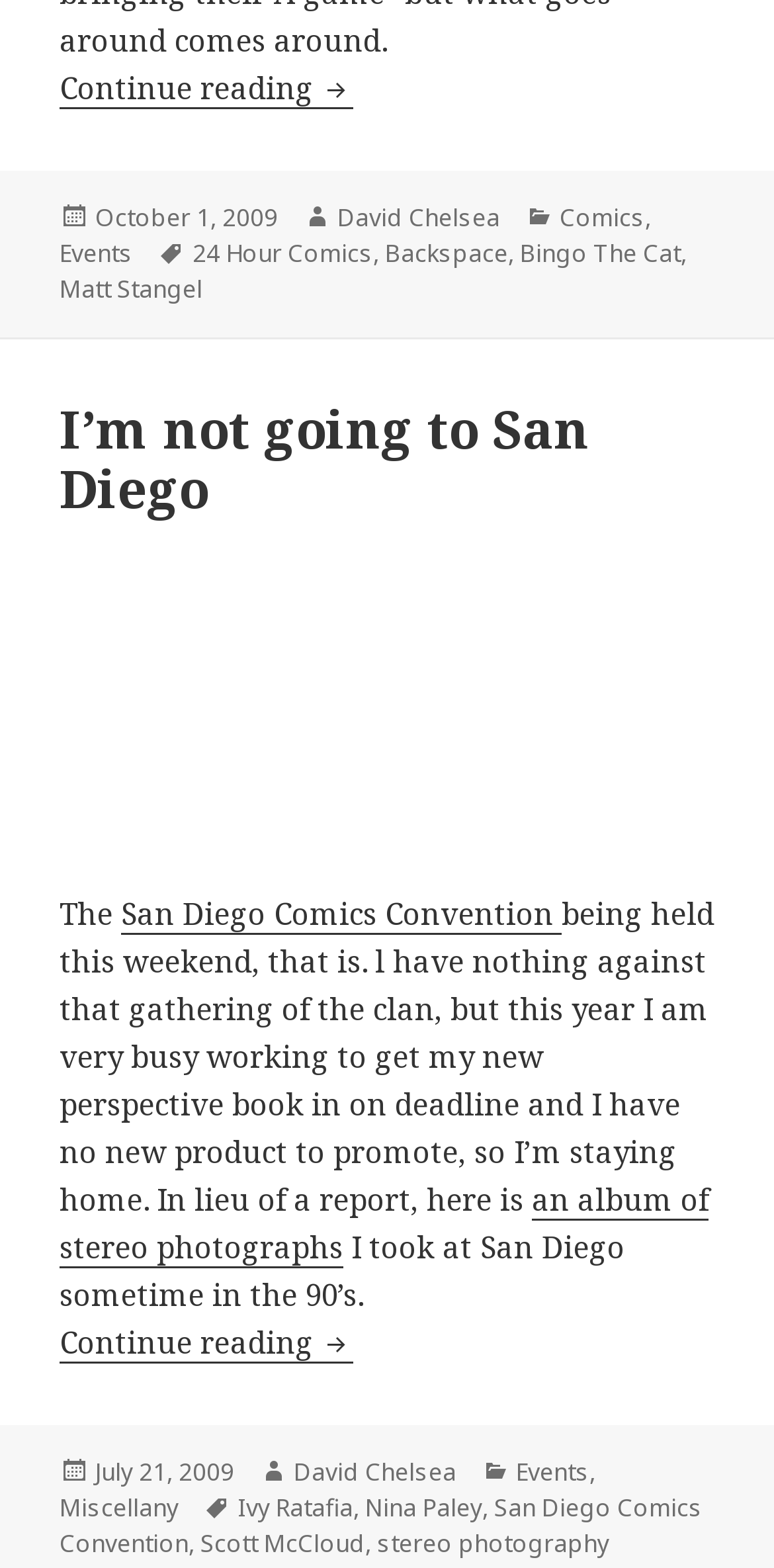Determine the bounding box coordinates of the region I should click to achieve the following instruction: "Click on the link to continue reading 'Countdown To 24 Hour Comic Day'". Ensure the bounding box coordinates are four float numbers between 0 and 1, i.e., [left, top, right, bottom].

[0.077, 0.043, 0.456, 0.069]